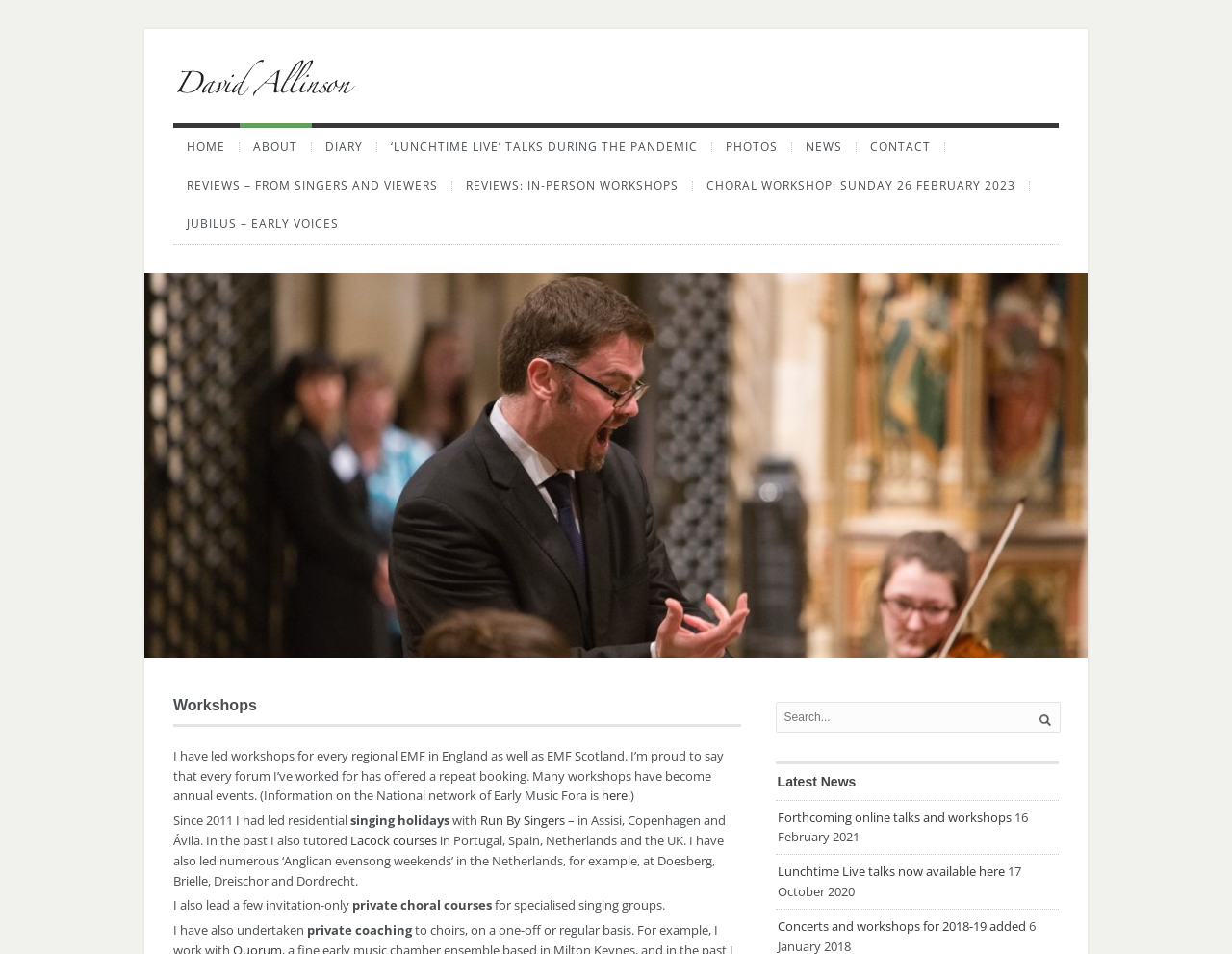Identify the bounding box for the UI element described as: "Forthcoming online talks and workshops". The coordinates should be four float numbers between 0 and 1, i.e., [left, top, right, bottom].

[0.631, 0.842, 0.821, 0.871]